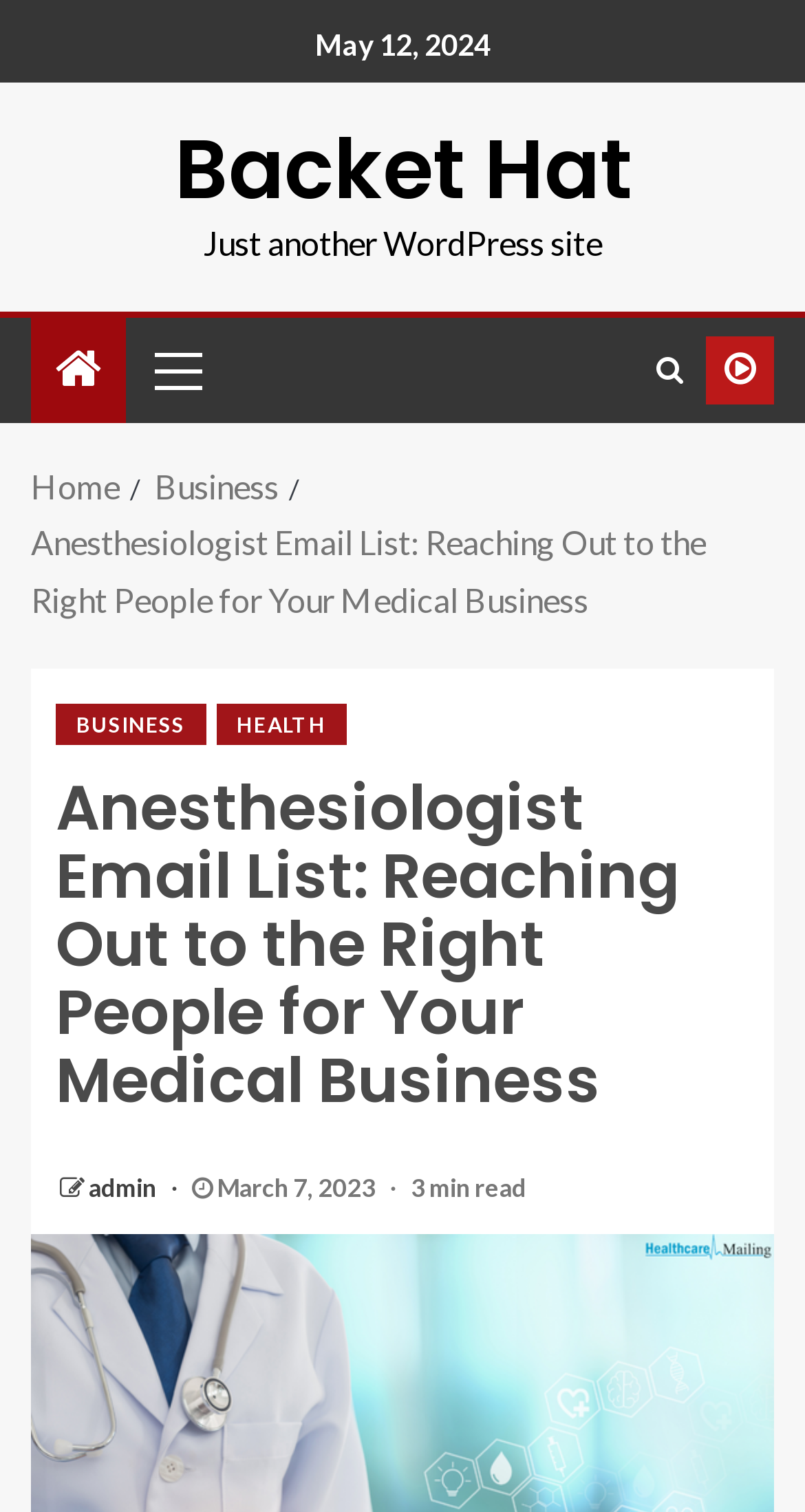What is the date of the latest article?
Refer to the screenshot and respond with a concise word or phrase.

March 7, 2023